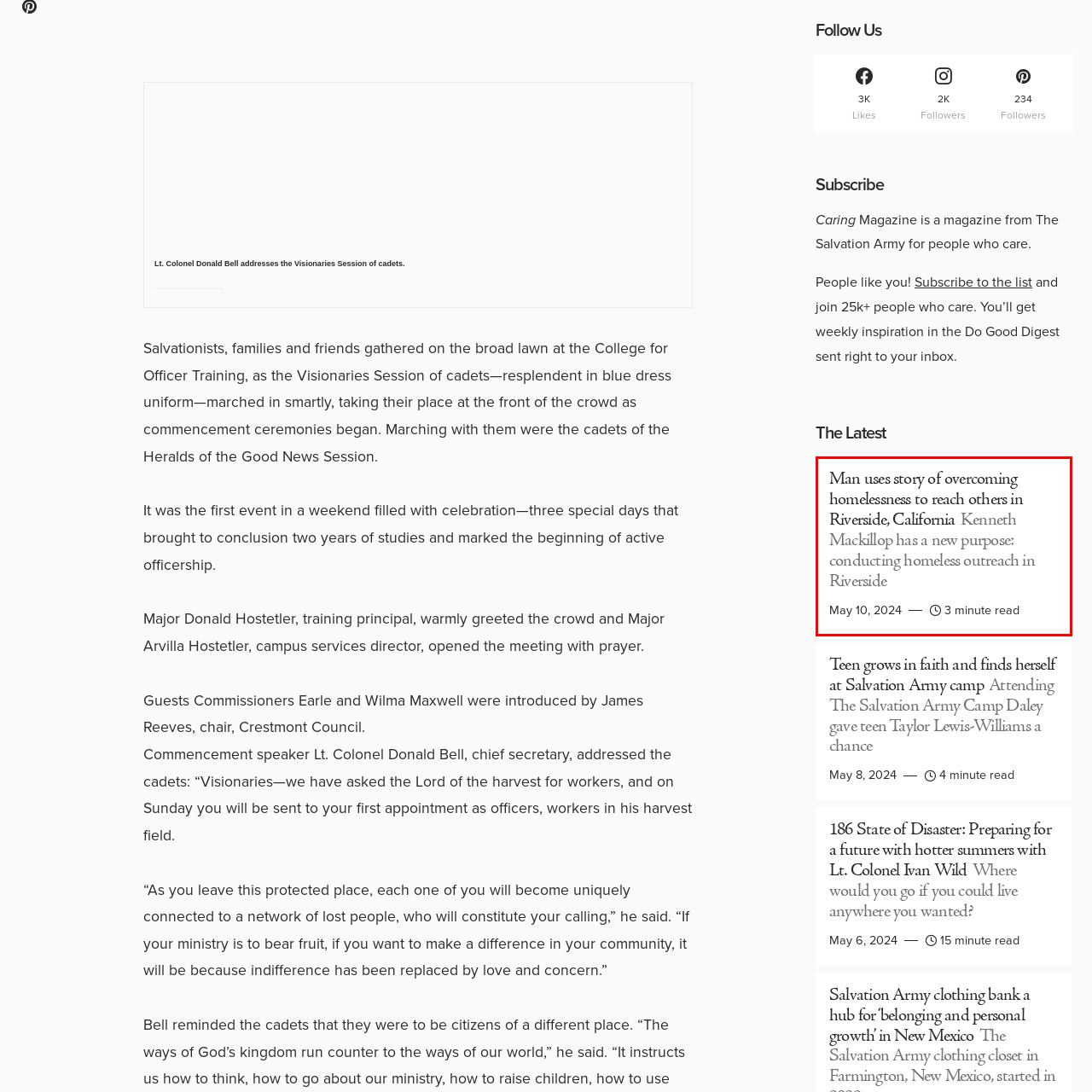When was the article published?
Pay attention to the image part enclosed by the red bounding box and answer the question using a single word or a short phrase.

May 10, 2024